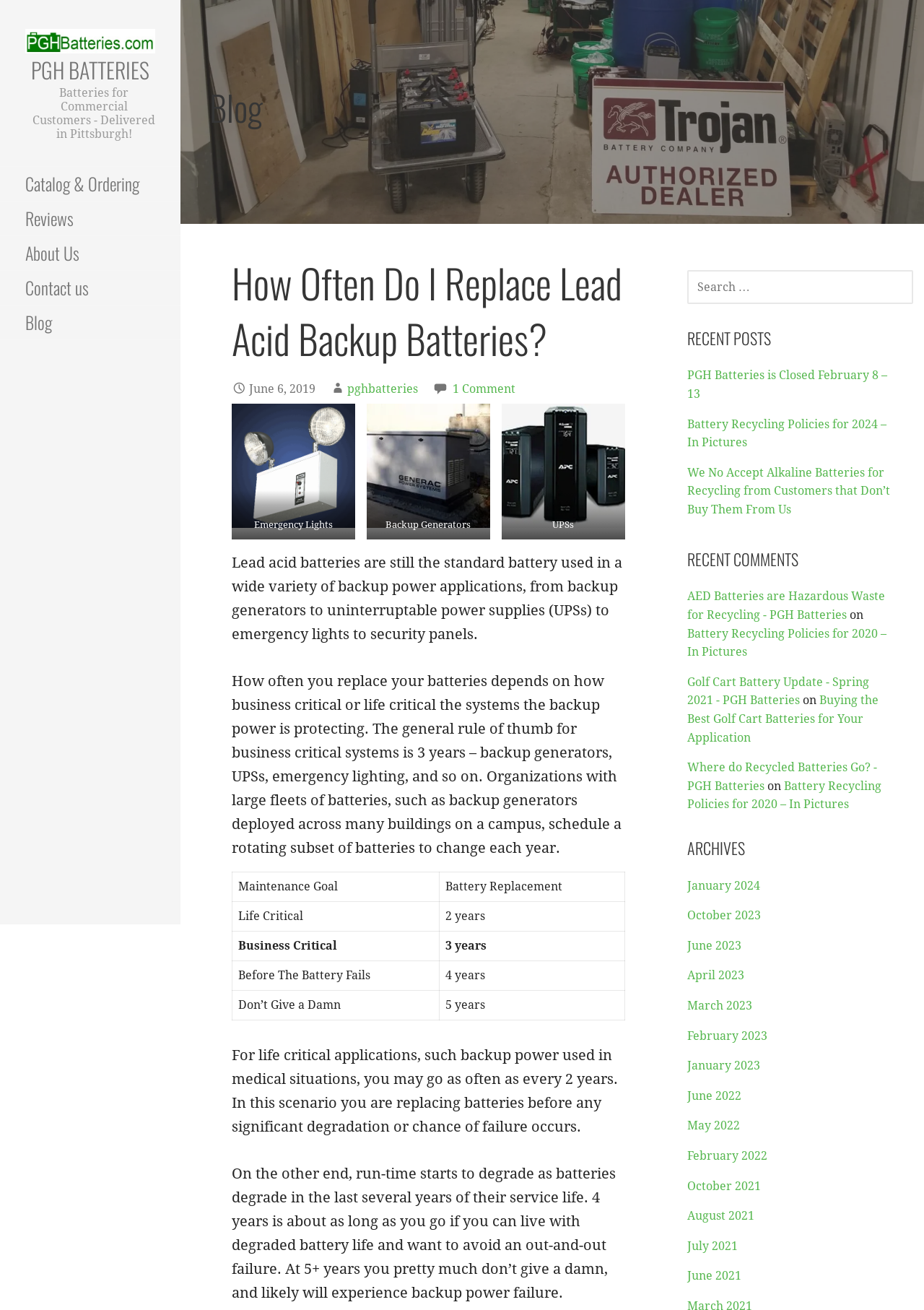What is the maintenance goal for life critical applications?
Give a one-word or short phrase answer based on the image.

2 years